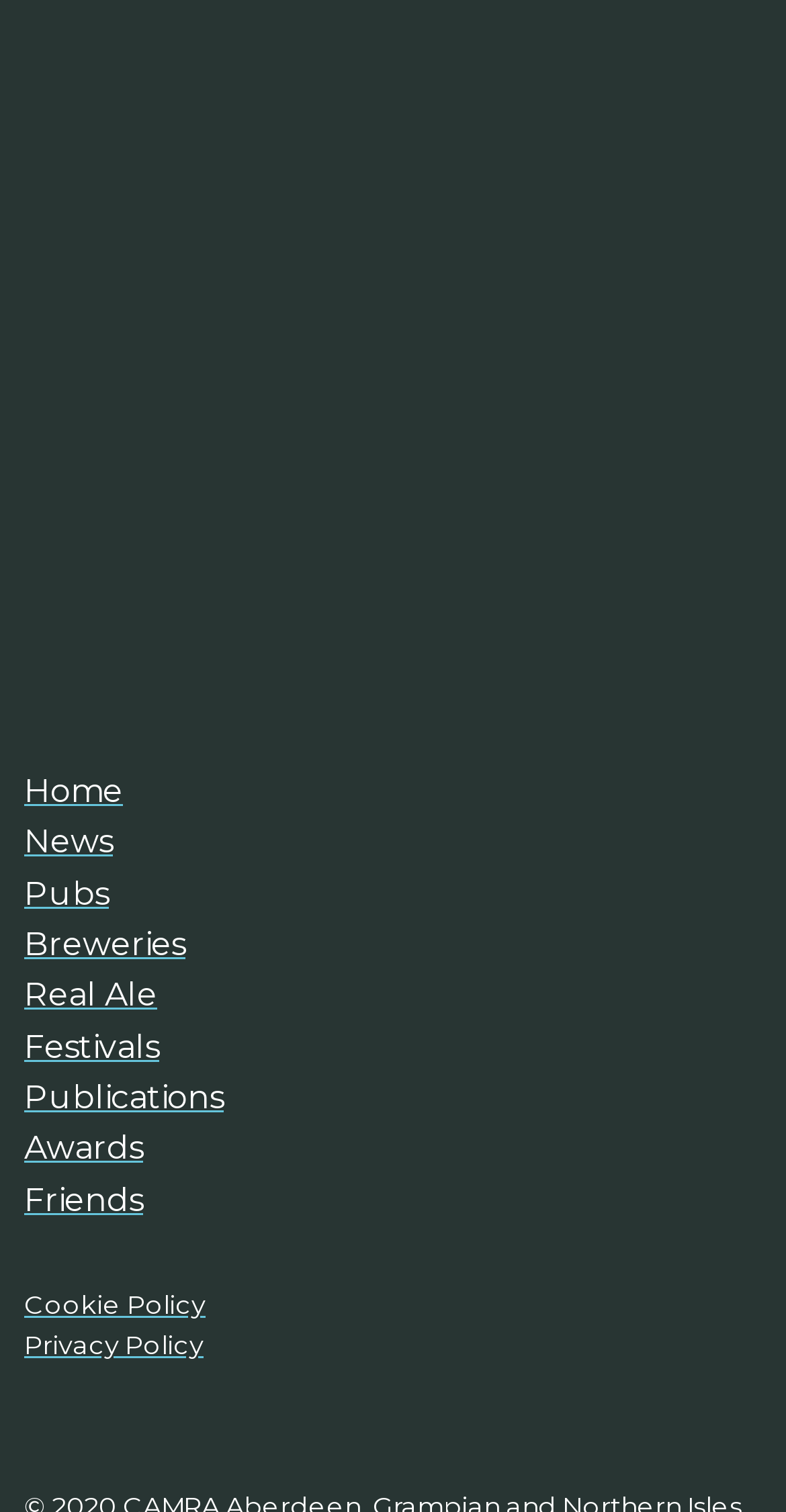For the following element description, predict the bounding box coordinates in the format (top-left x, top-left y, bottom-right x, bottom-right y). All values should be floating point numbers between 0 and 1. Description: Privacy Policy

[0.031, 0.88, 0.259, 0.9]